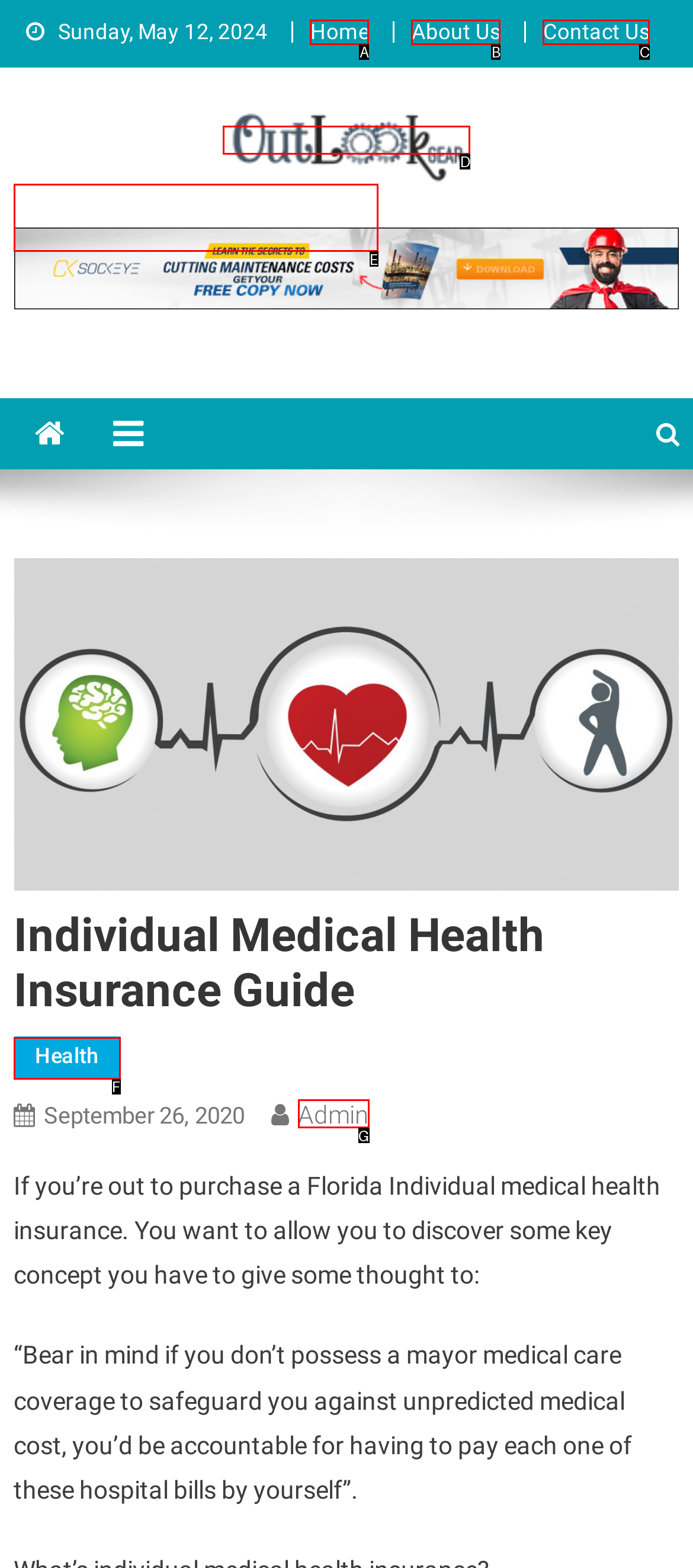Determine which HTML element matches the given description: aria-label="Facebook". Provide the corresponding option's letter directly.

None